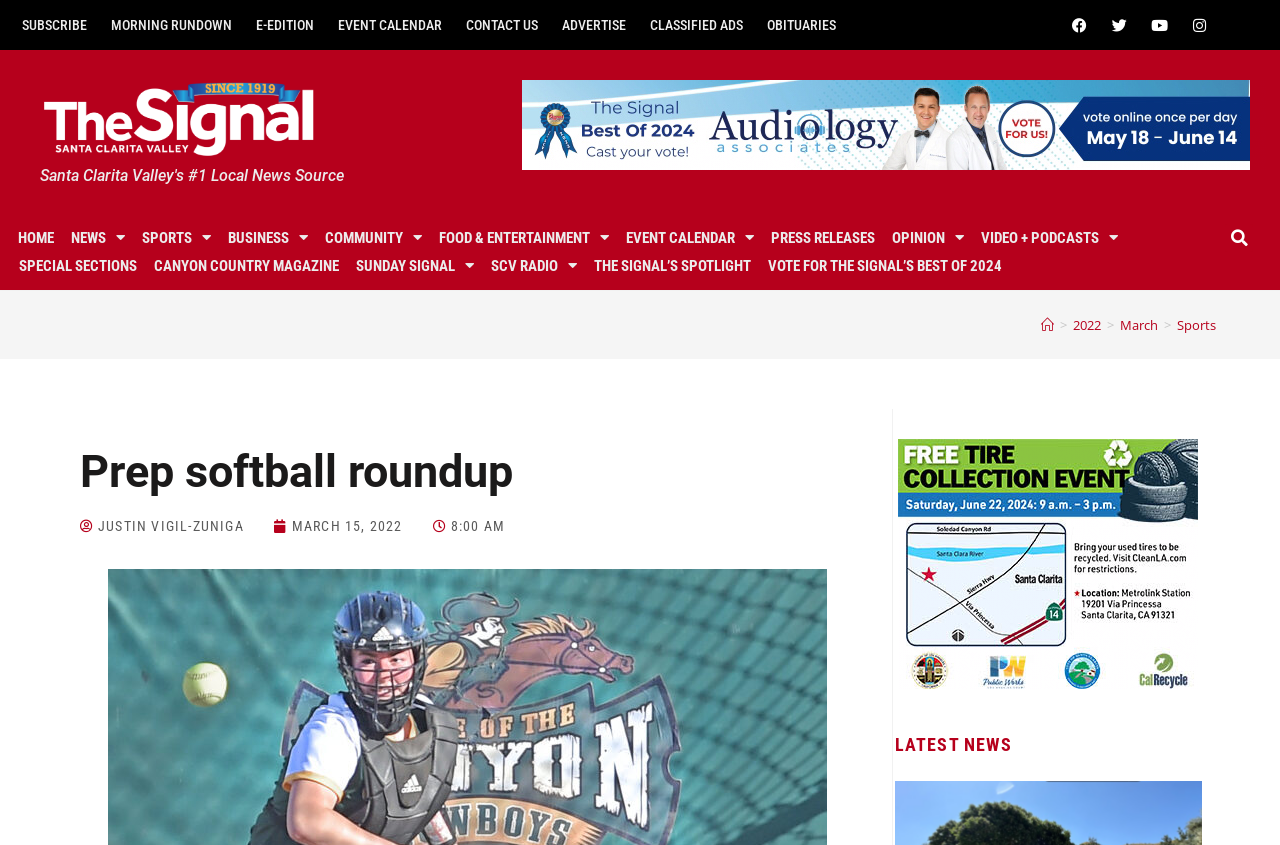Please provide a comprehensive response to the question based on the details in the image: What is the name of the author of the main article?

I found the answer by looking at the link element that contains the text 'JUSTIN VIGIL-ZUNIGA', which suggests that this is the name of the author of the main article.